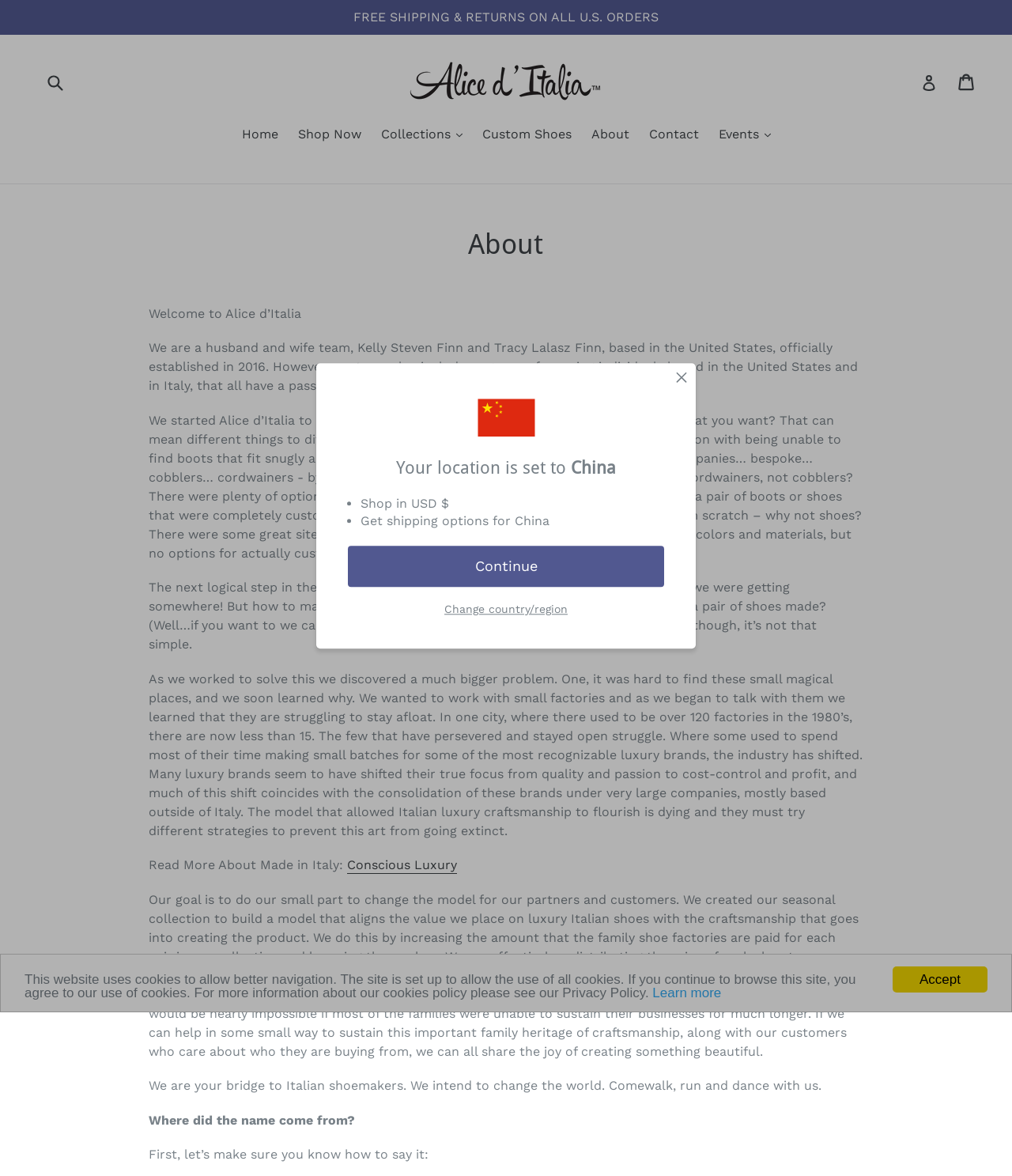From the details in the image, provide a thorough response to the question: What is the currency used for shopping?

The currency used for shopping is USD, as indicated by the text 'Shop in USD $' in the notification bar at the top of the page.